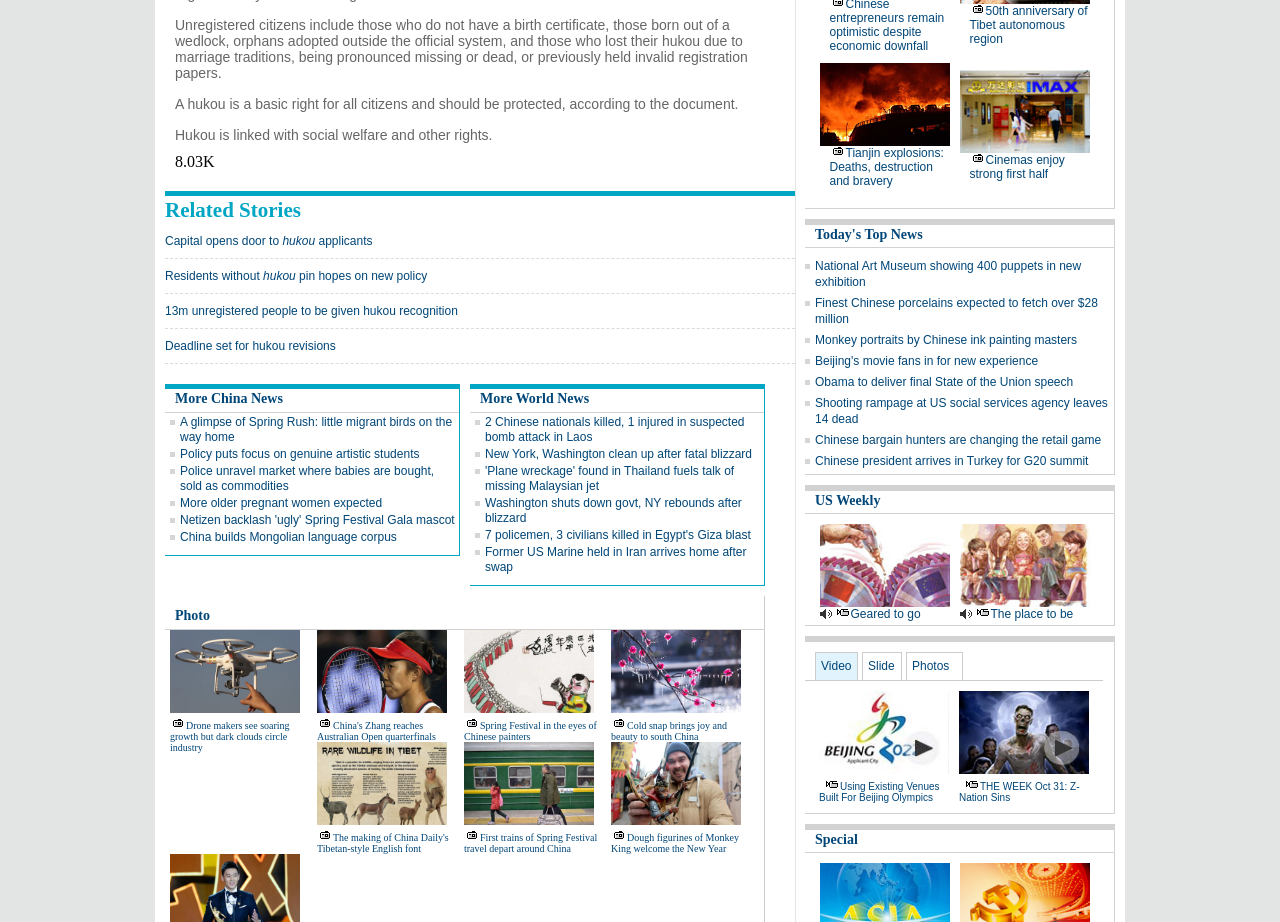Answer with a single word or phrase: 
How many related stories are listed?

4